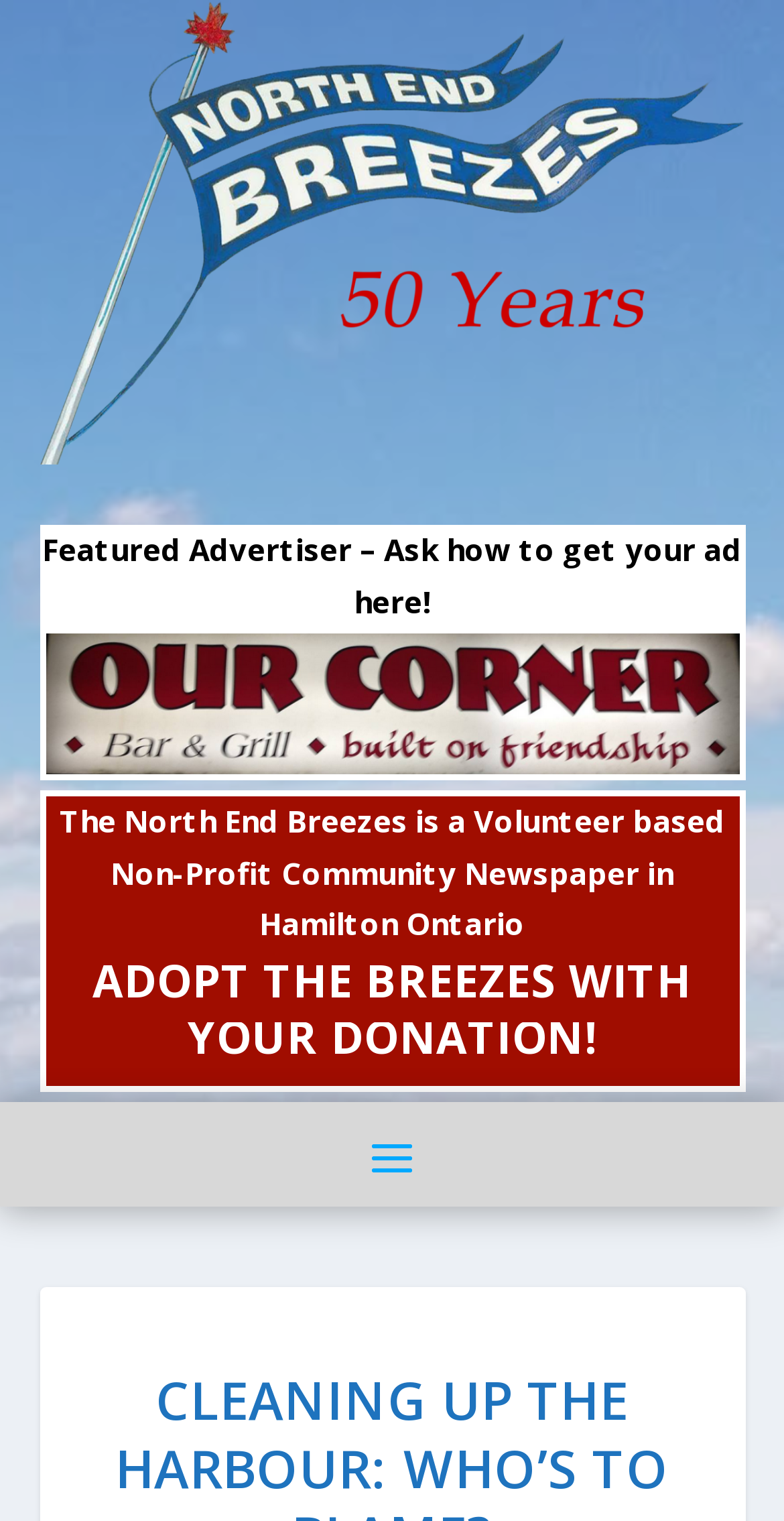Examine the screenshot and answer the question in as much detail as possible: What is the purpose of the 'ADOPT THE BREEZES WITH YOUR DONATION!' heading?

By examining the heading element 'ADOPT THE BREEZES WITH YOUR DONATION!', we can infer that its purpose is to encourage readers to make a donation to support North End Breezes.